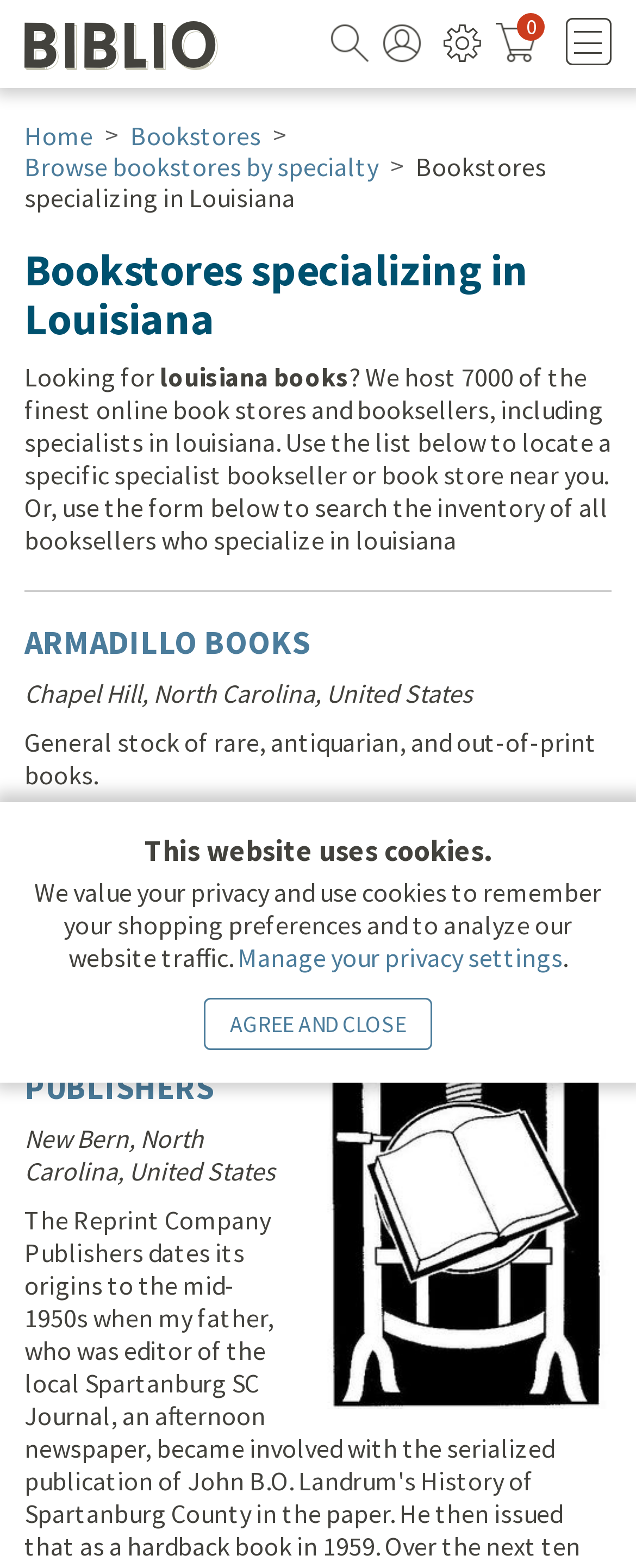Can you specify the bounding box coordinates for the region that should be clicked to fulfill this instruction: "Browse bookstores by specialty".

[0.038, 0.097, 0.646, 0.117]